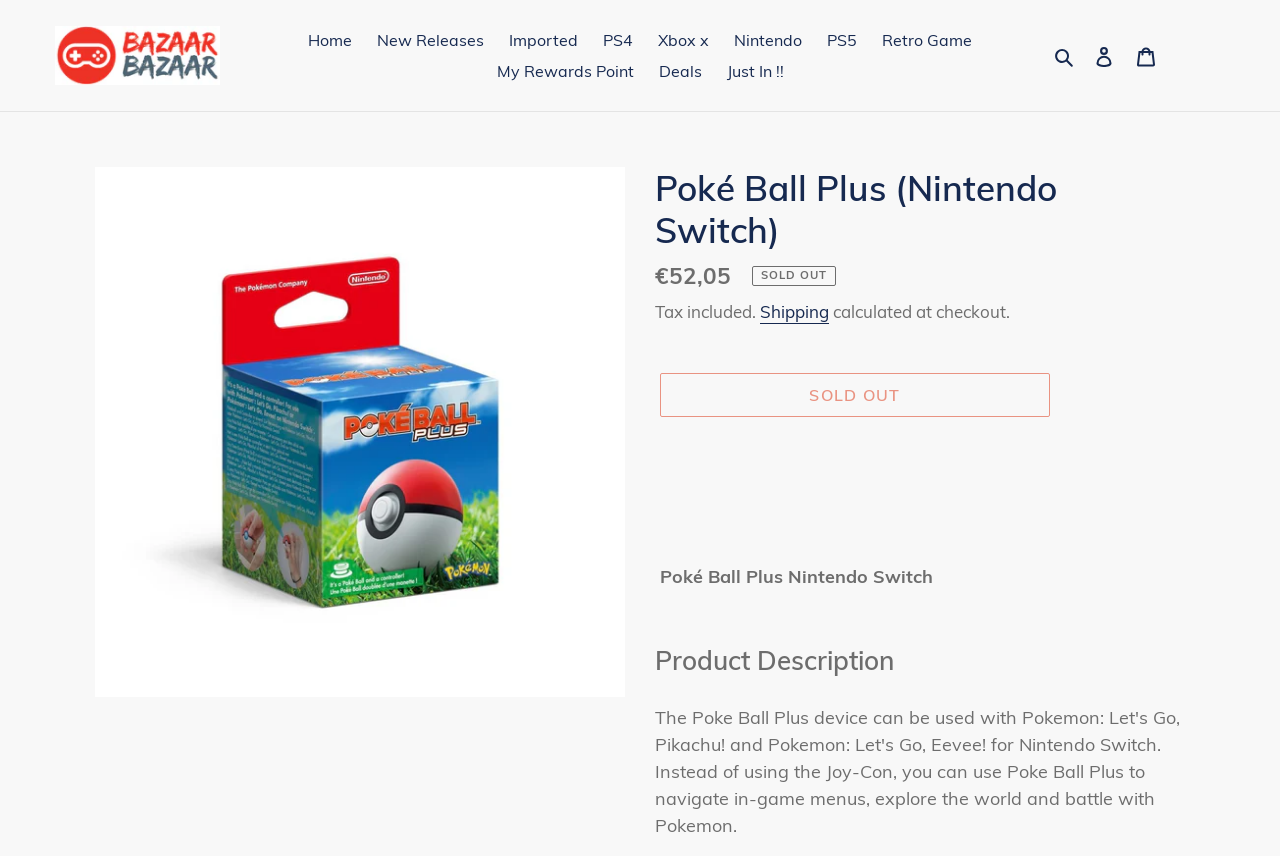Locate the bounding box coordinates of the clickable area needed to fulfill the instruction: "Click on the Home link".

[0.233, 0.03, 0.283, 0.065]